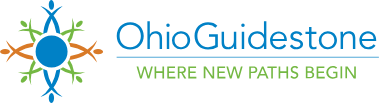What does the orange and green elements in the logo represent?
Please interpret the details in the image and answer the question thoroughly.

The intricate design surrounding the central blue circle incorporates orange and green elements, which represent energy and growth, indicating the organization's focus on fostering growth and support in mental health and wellness.